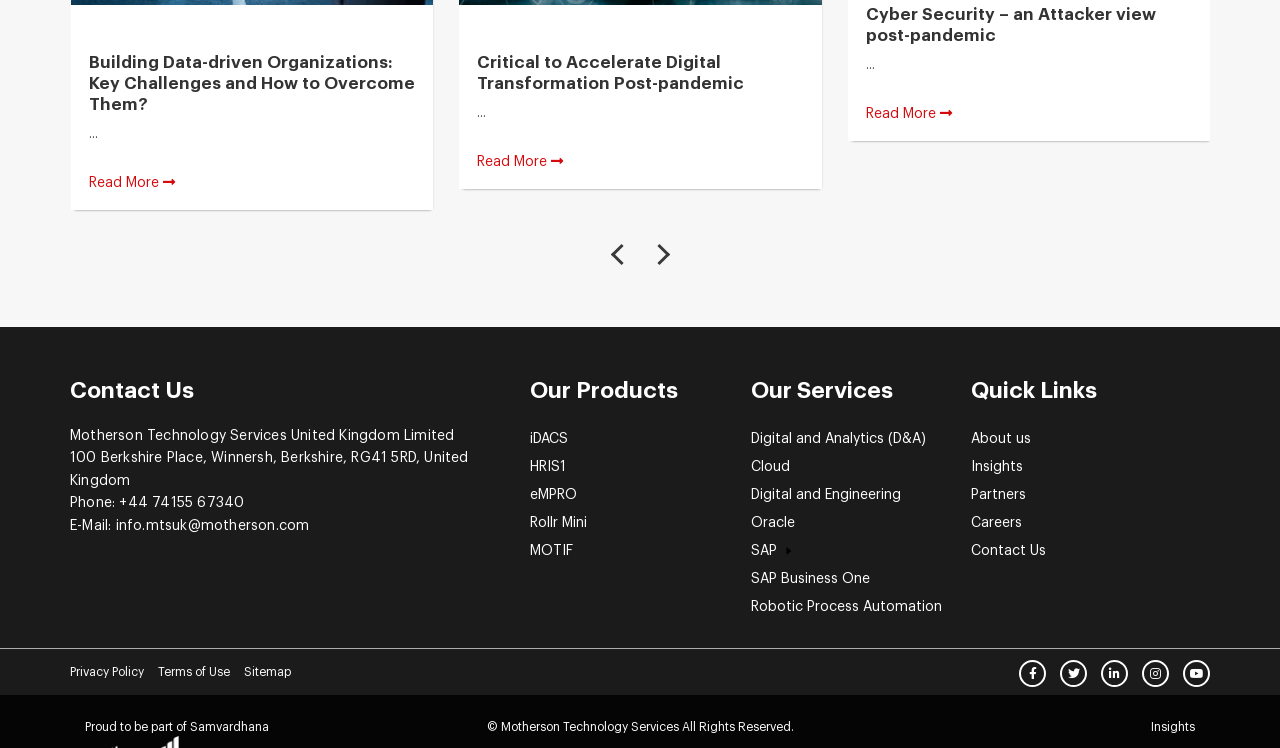Please locate the bounding box coordinates of the element that should be clicked to achieve the given instruction: "Read more about Building Data-driven Organizations".

[0.069, 0.235, 0.137, 0.254]